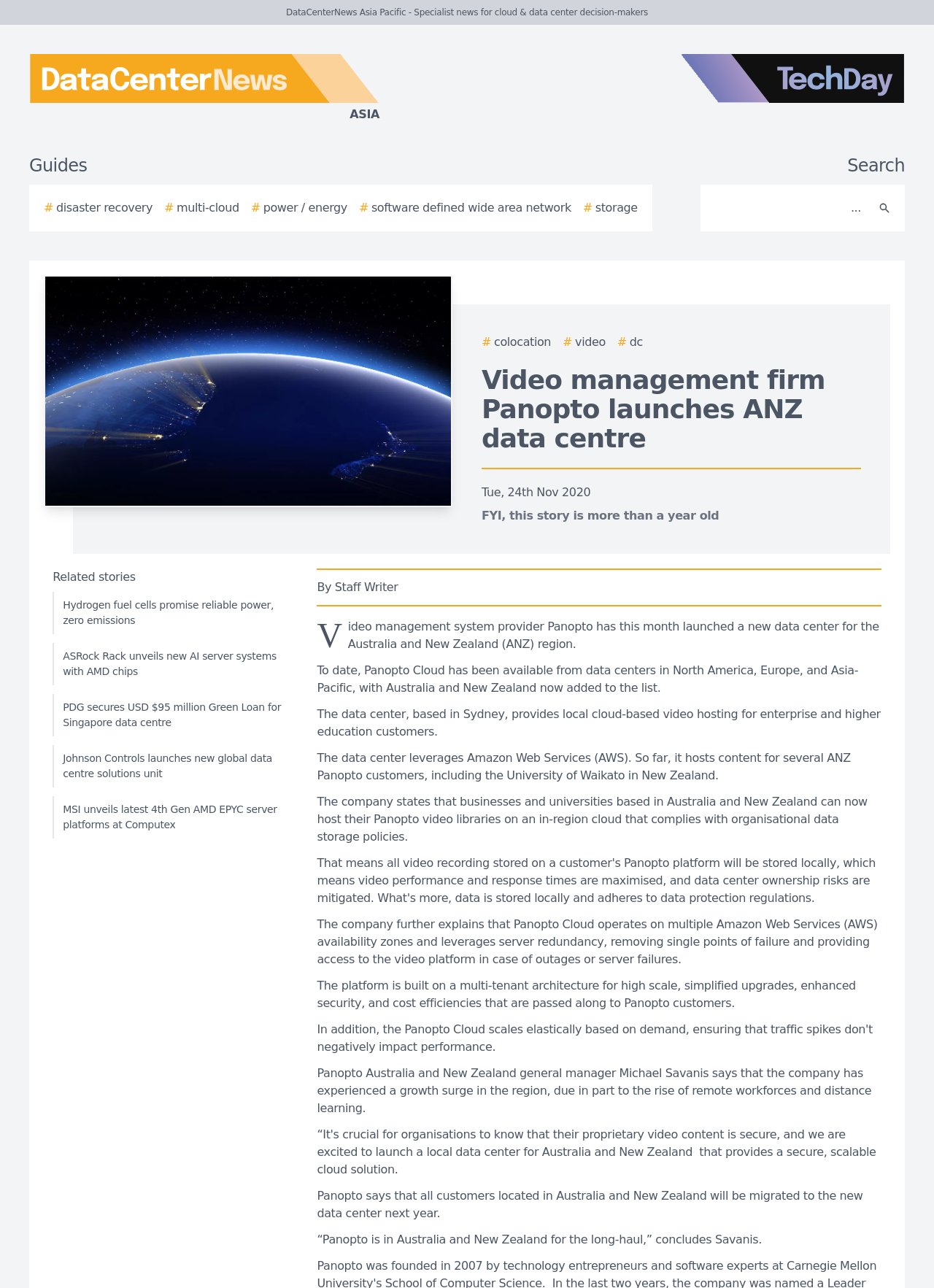Specify the bounding box coordinates of the area that needs to be clicked to achieve the following instruction: "Read the news about video management firm Panopto".

[0.516, 0.284, 0.922, 0.352]